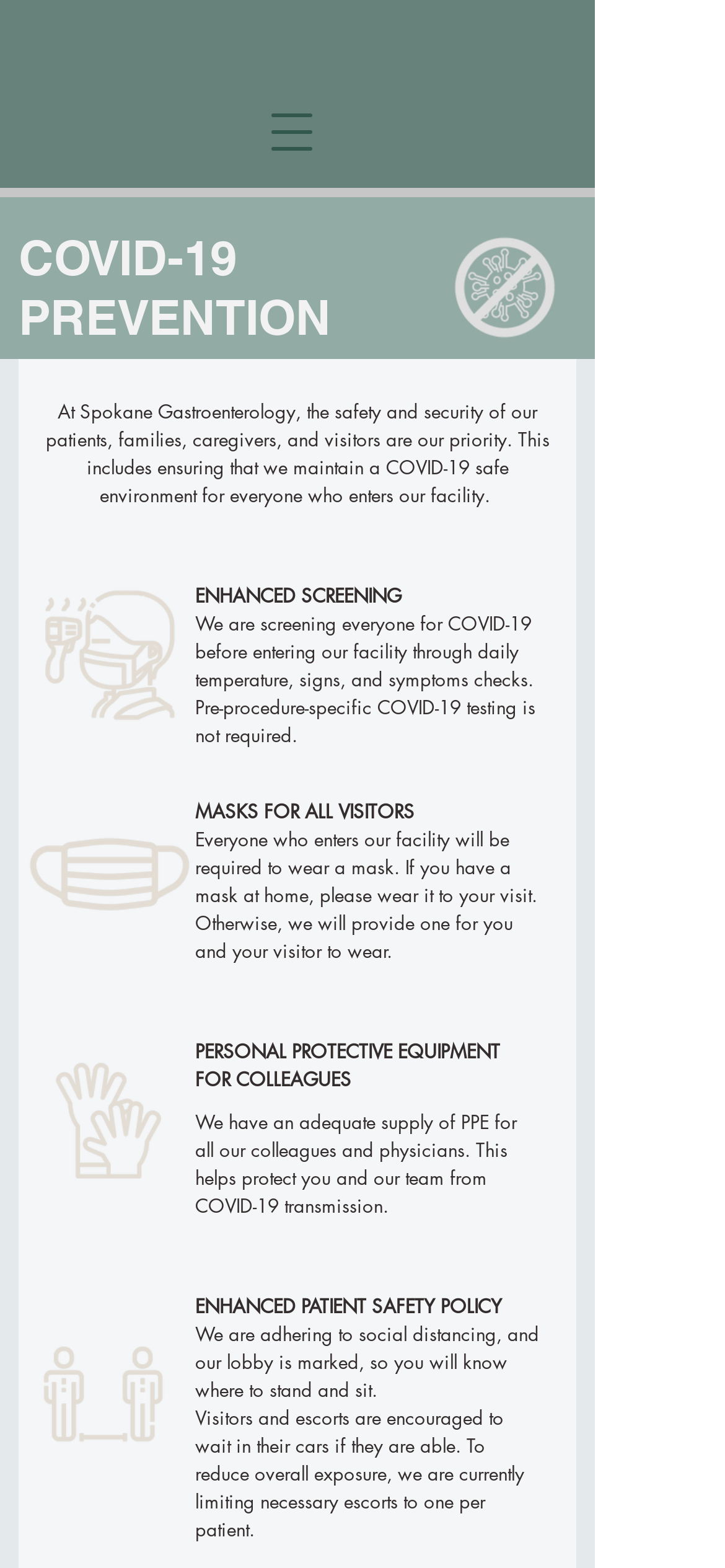What is provided for colleagues and physicians? Look at the image and give a one-word or short phrase answer.

Personal protective equipment